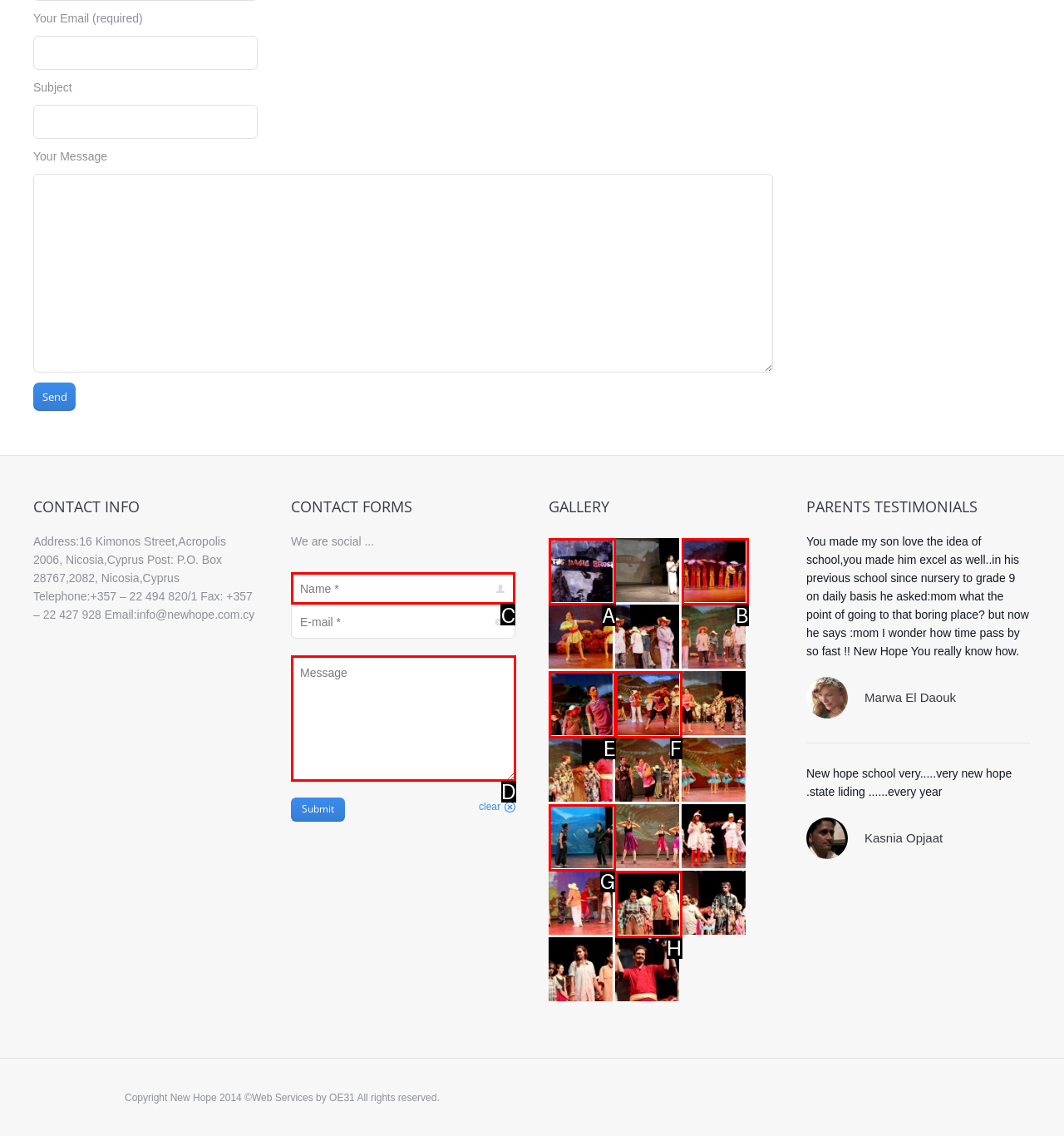For the task: Fill in your name, tell me the letter of the option you should click. Answer with the letter alone.

C